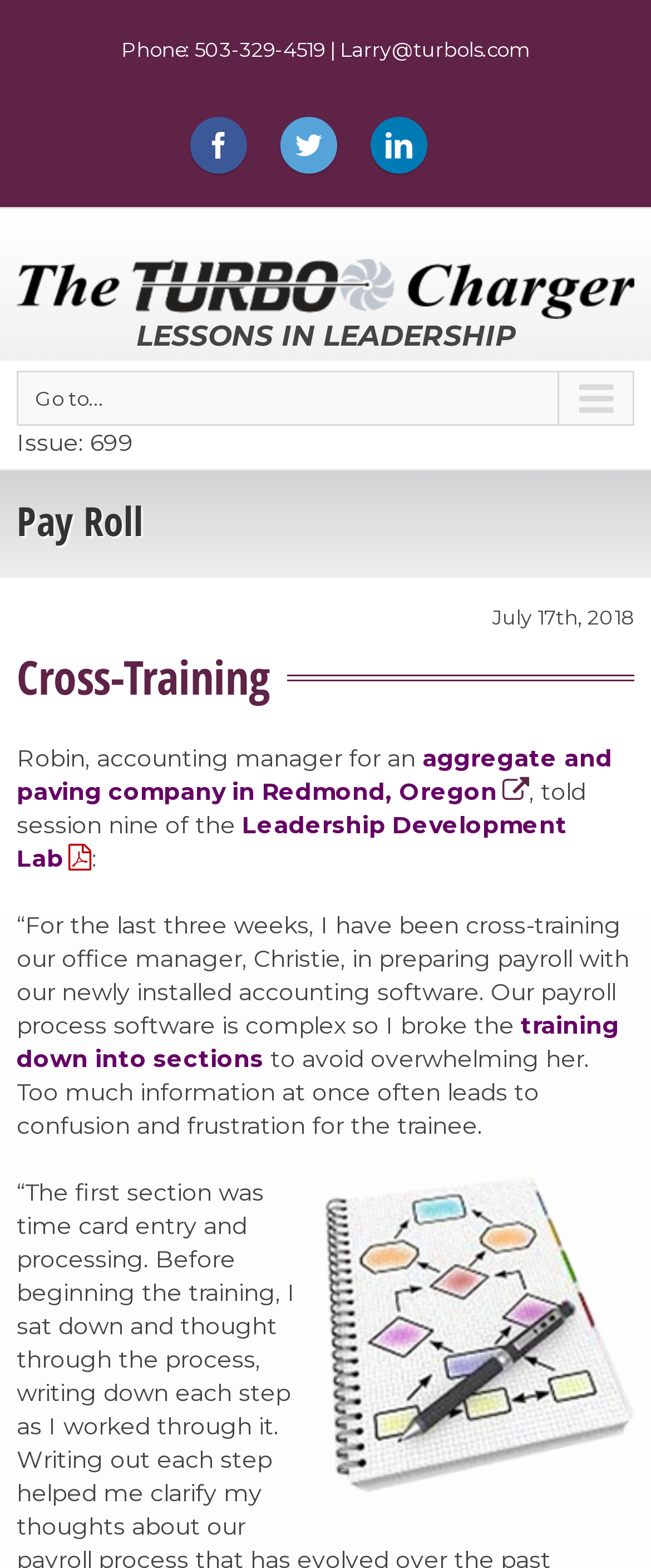Find the bounding box coordinates corresponding to the UI element with the description: "training down into sections". The coordinates should be formatted as [left, top, right, bottom], with values as floats between 0 and 1.

[0.026, 0.645, 0.951, 0.685]